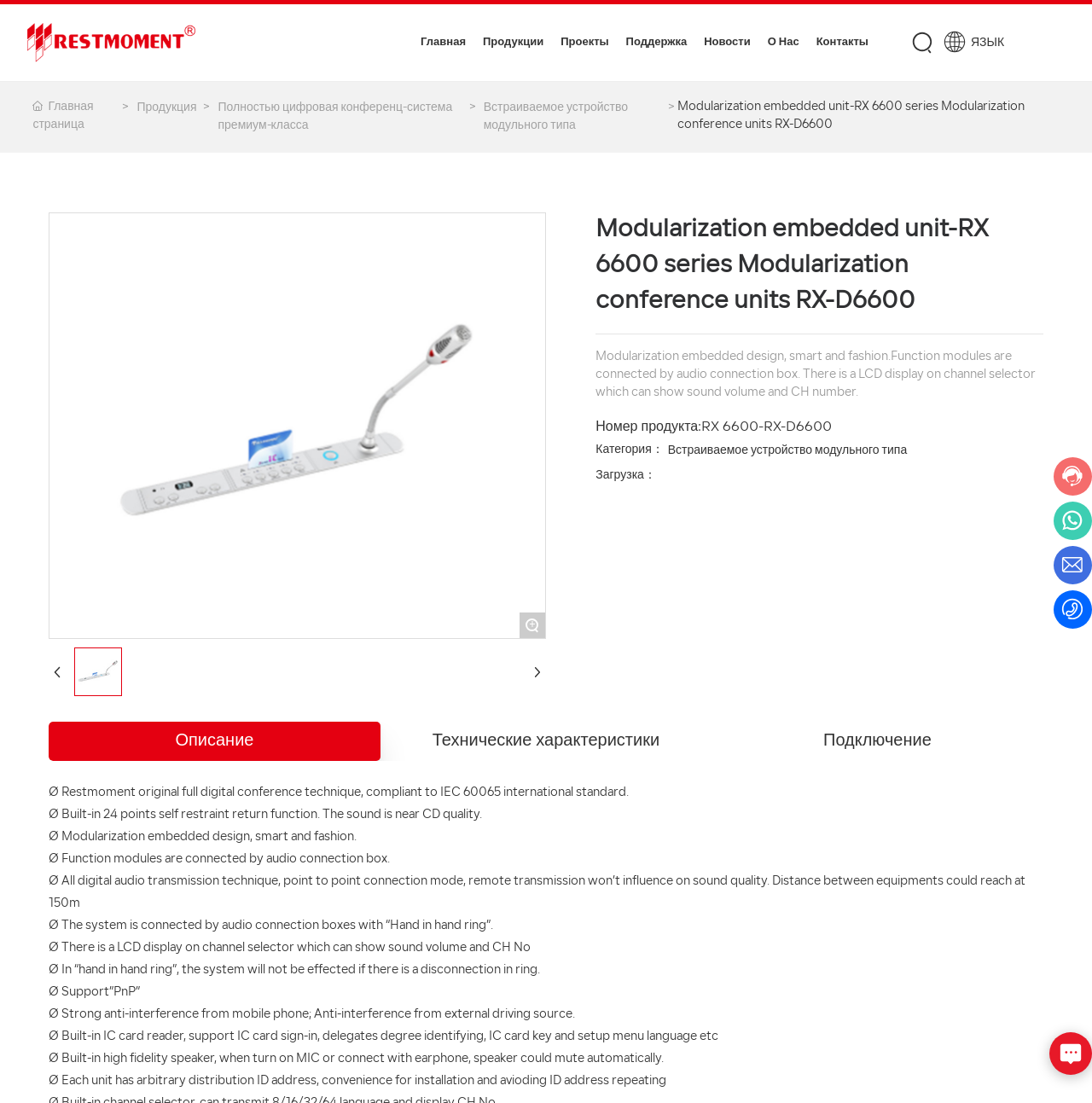Using the description "fourth generation AI", locate and provide the bounding box of the UI element.

None